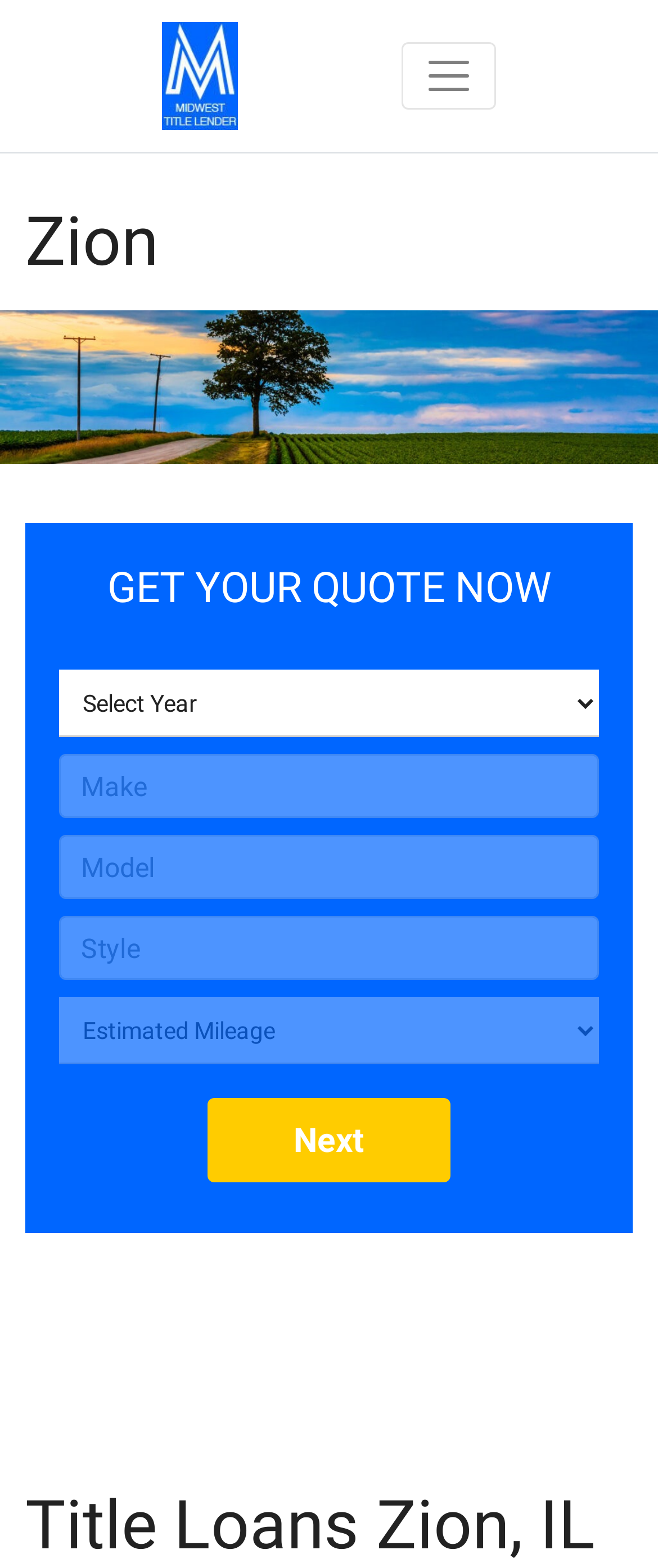Use the information in the screenshot to answer the question comprehensively: What is the call-to-action on the webpage?

The call-to-action on the webpage is 'GET YOUR QUOTE NOW', which is displayed prominently in the middle of the webpage. It seems to be encouraging users to take action and get a quote for a title loan.